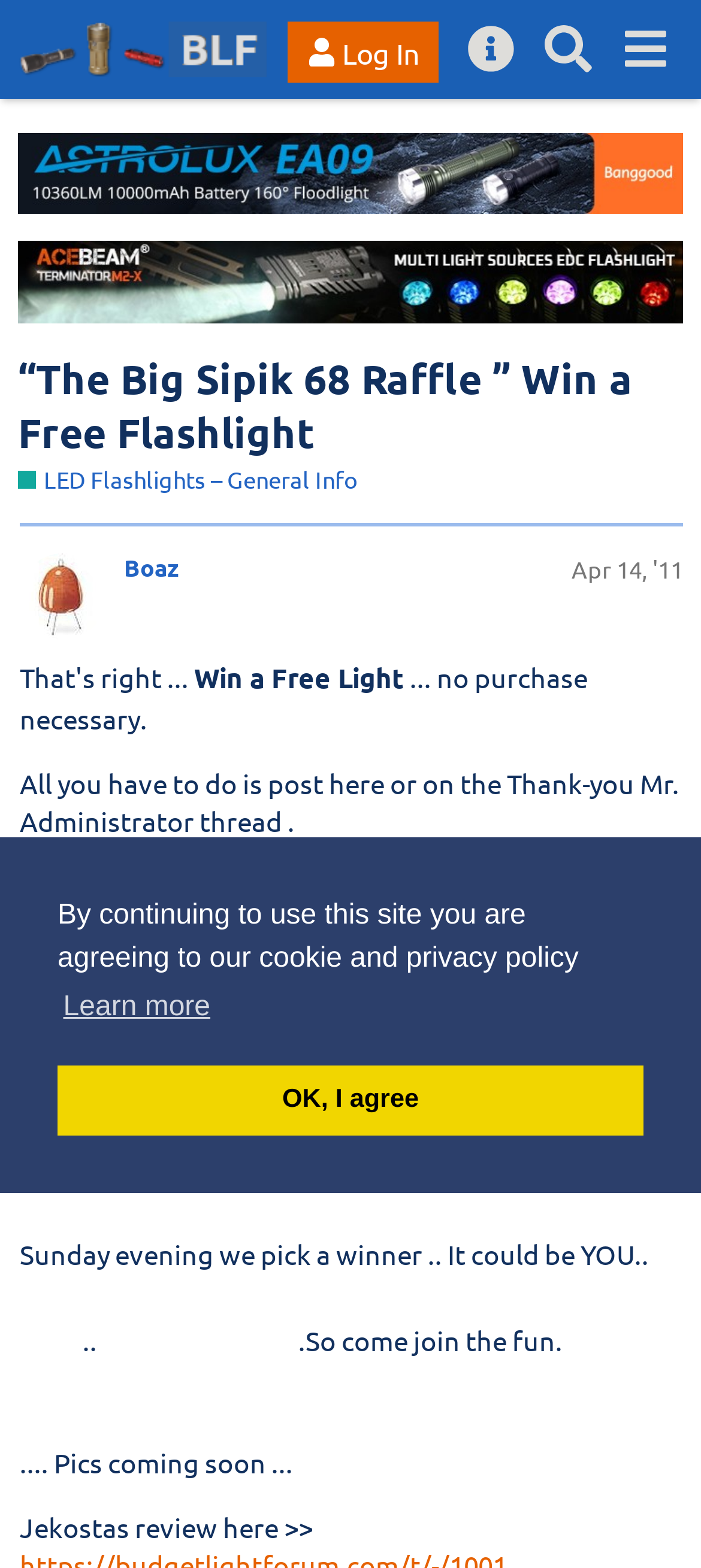When will the winner be picked? Please answer the question using a single word or phrase based on the image.

Sunday evening